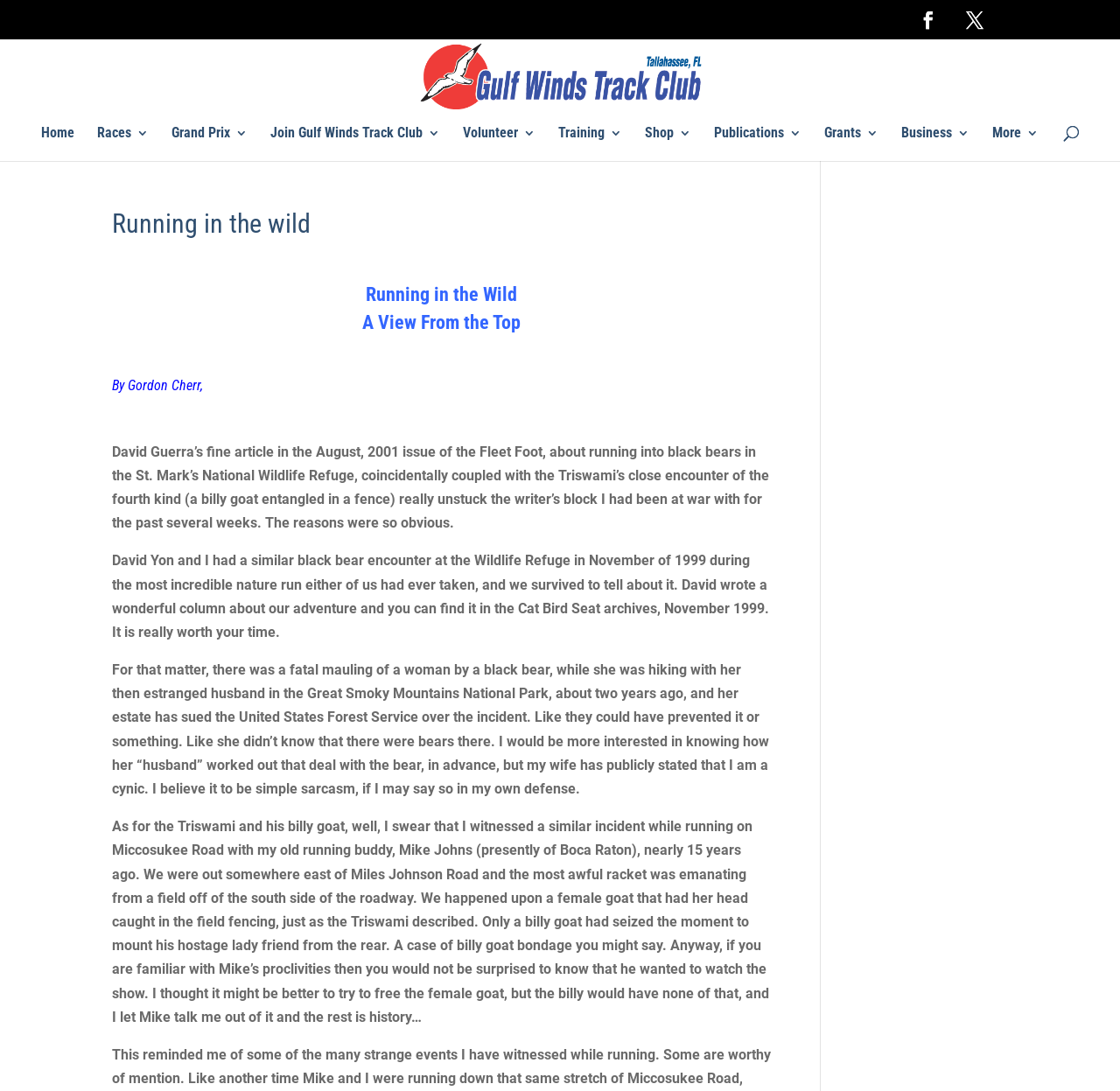Please determine the bounding box coordinates for the element with the description: "Join Gulf Winds Track Club".

[0.241, 0.116, 0.393, 0.139]